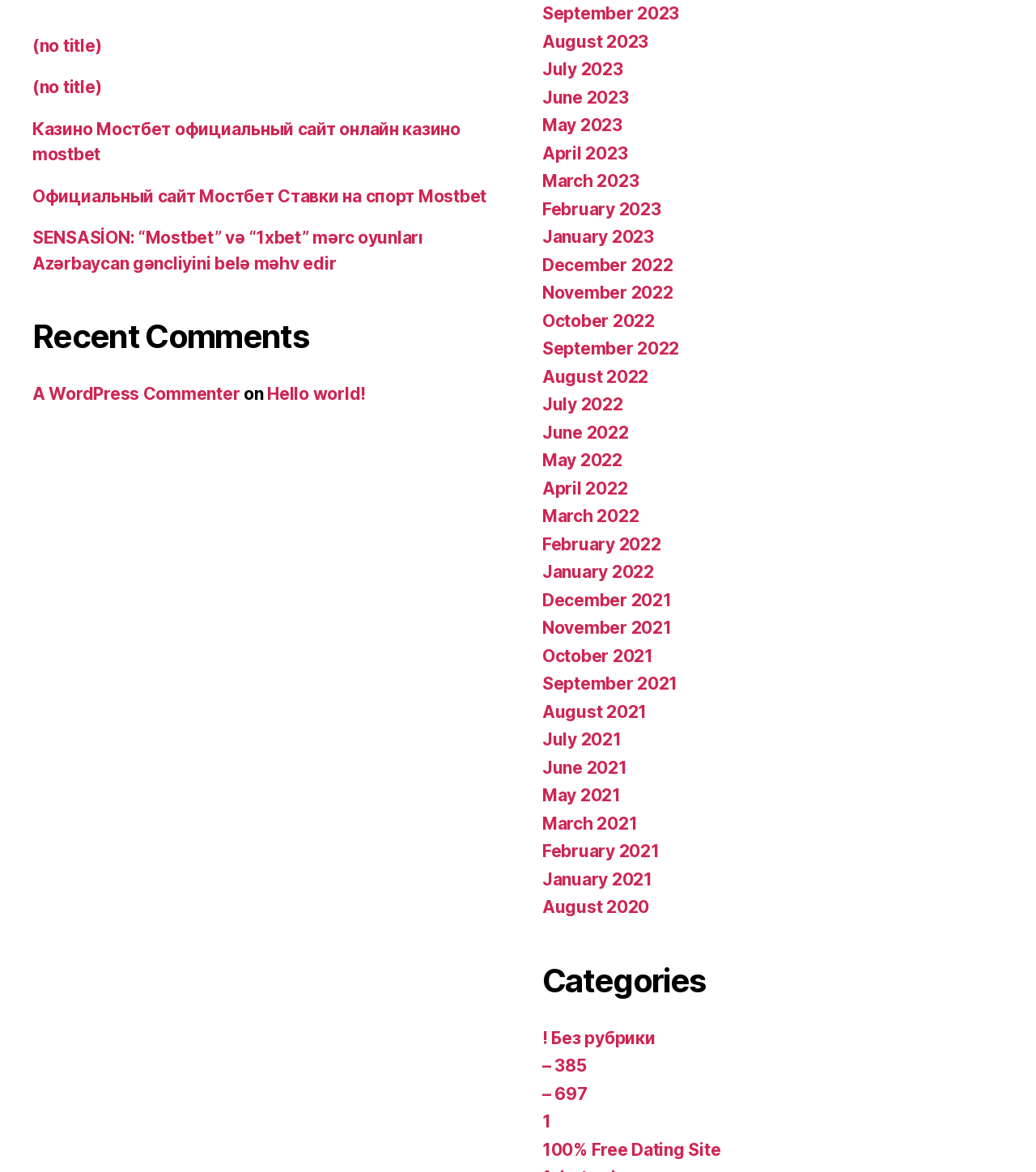What is the category with the most links?
Please provide an in-depth and detailed response to the question.

By examining the links under the 'Categories' heading, we can see that the category '! Без рубрики' has the most links, as it has a large number of links listed underneath it.